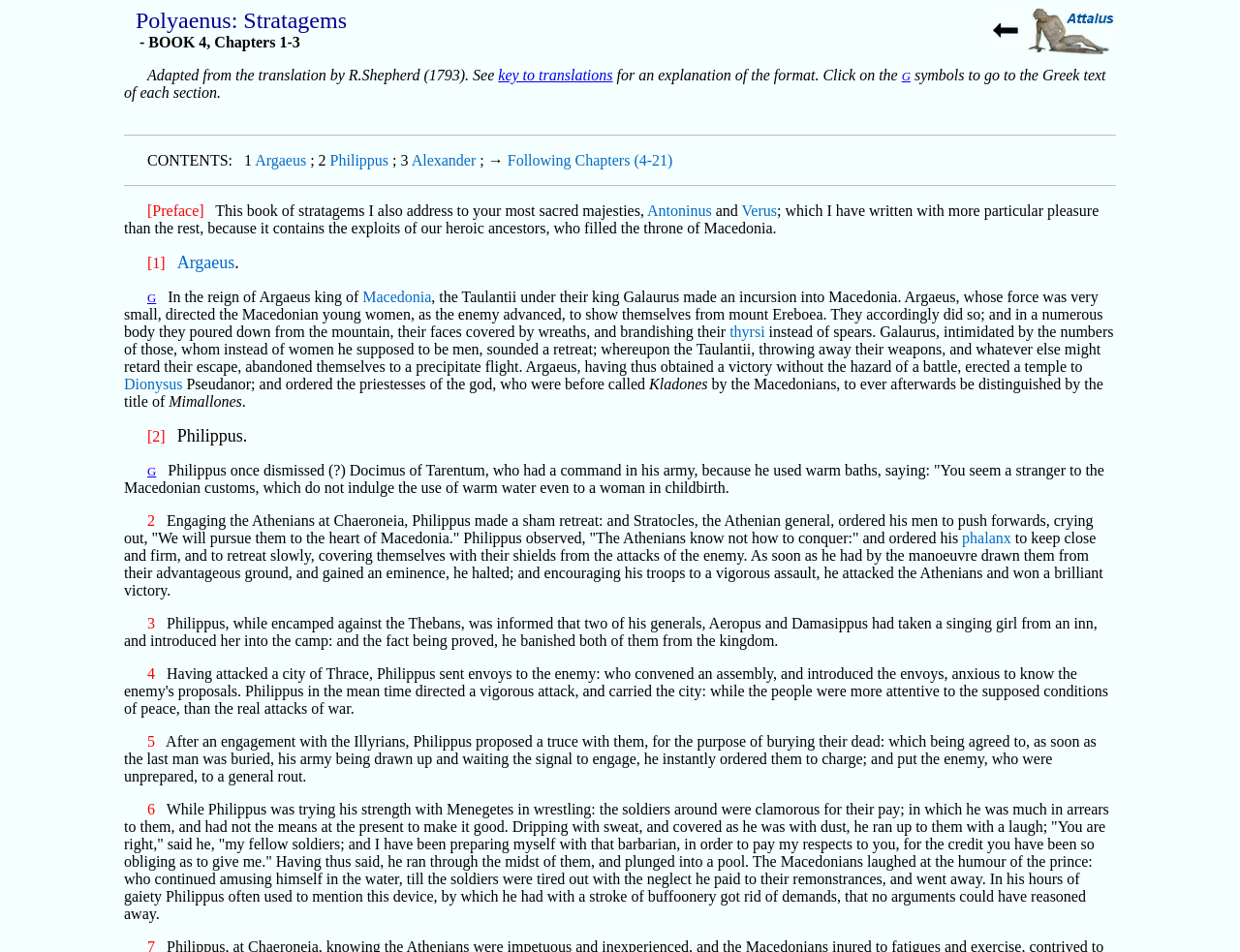Identify the bounding box coordinates for the UI element described as: "Following Chapters (4-21)".

[0.409, 0.16, 0.542, 0.177]